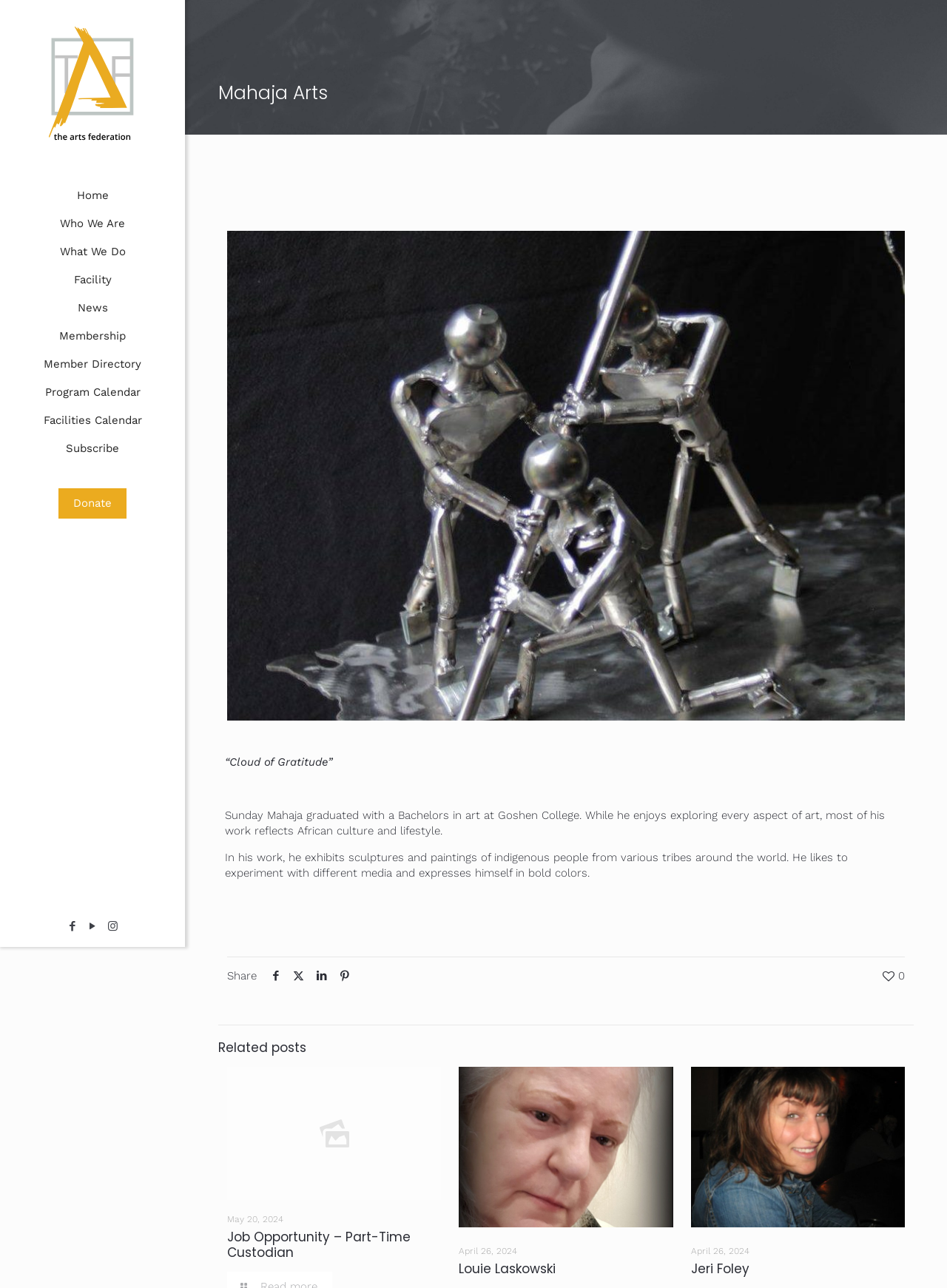Please specify the bounding box coordinates of the element that should be clicked to execute the given instruction: 'Click the 'Share' button'. Ensure the coordinates are four float numbers between 0 and 1, expressed as [left, top, right, bottom].

[0.24, 0.752, 0.271, 0.763]